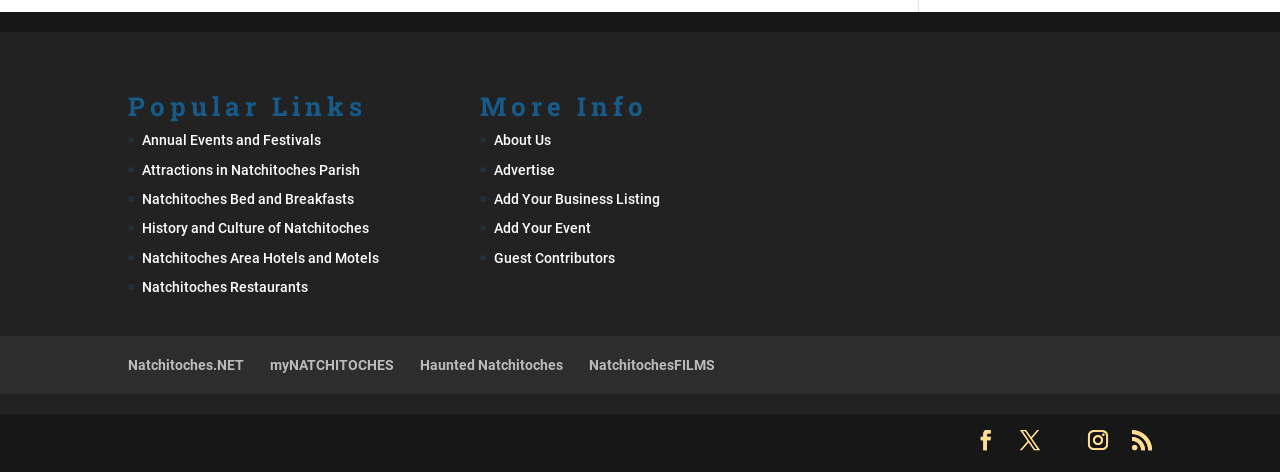What is the bounding box coordinate of 'Natchitoches Bed and Breakfasts'?
Using the image as a reference, answer the question with a short word or phrase.

[0.111, 0.404, 0.277, 0.438]